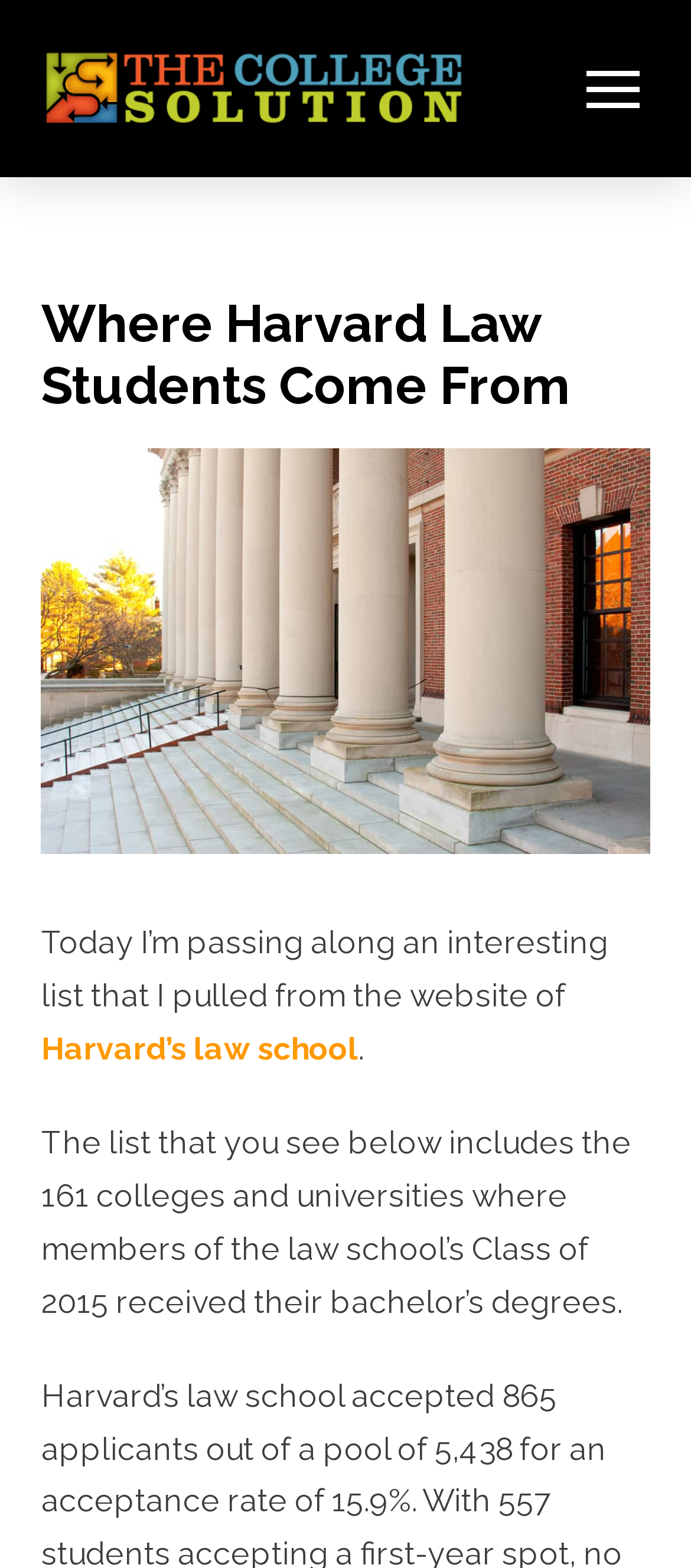How many colleges and universities are listed?
Based on the screenshot, answer the question with a single word or phrase.

161